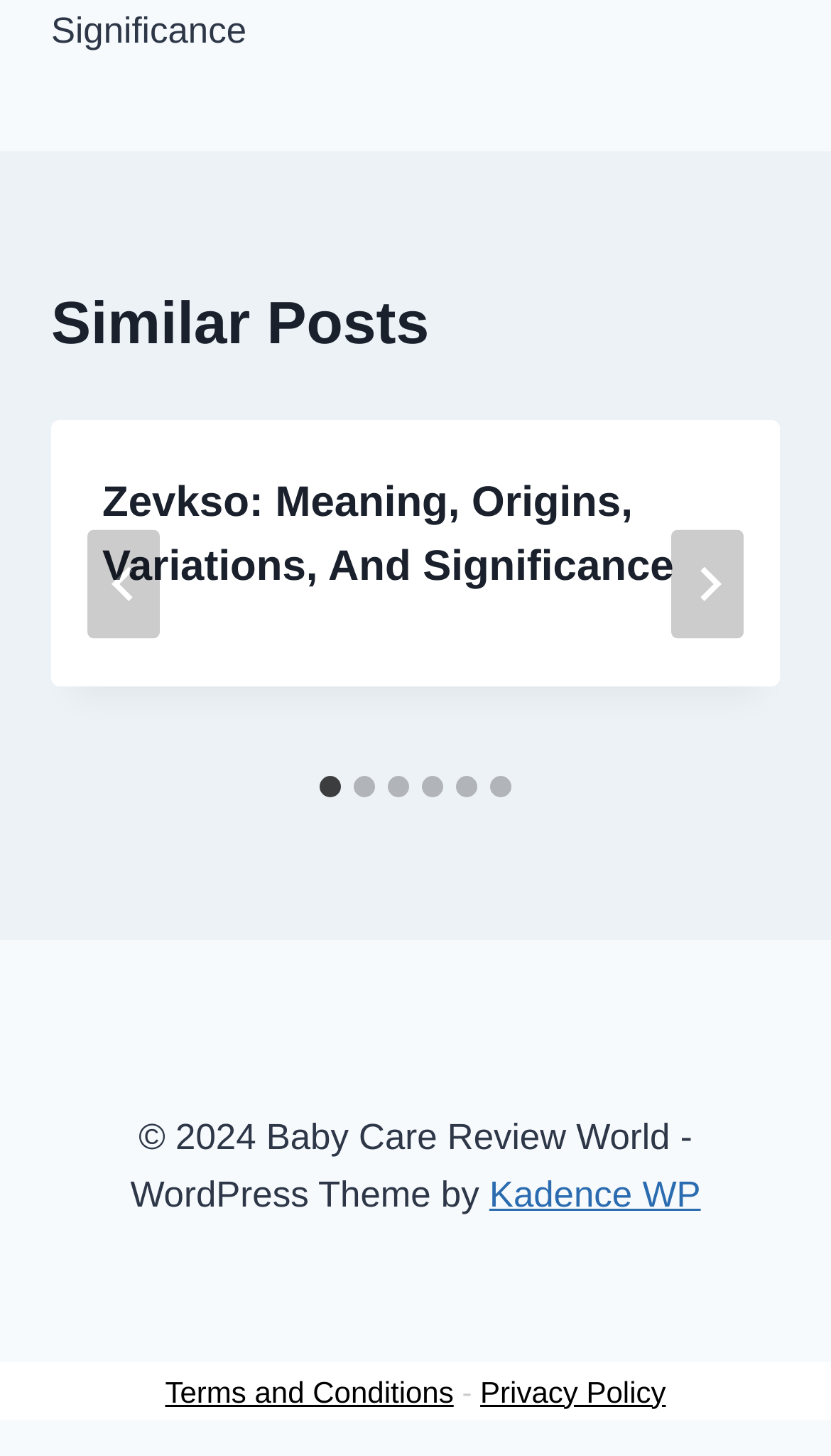Identify the bounding box coordinates necessary to click and complete the given instruction: "Go to next slide".

[0.808, 0.364, 0.895, 0.439]